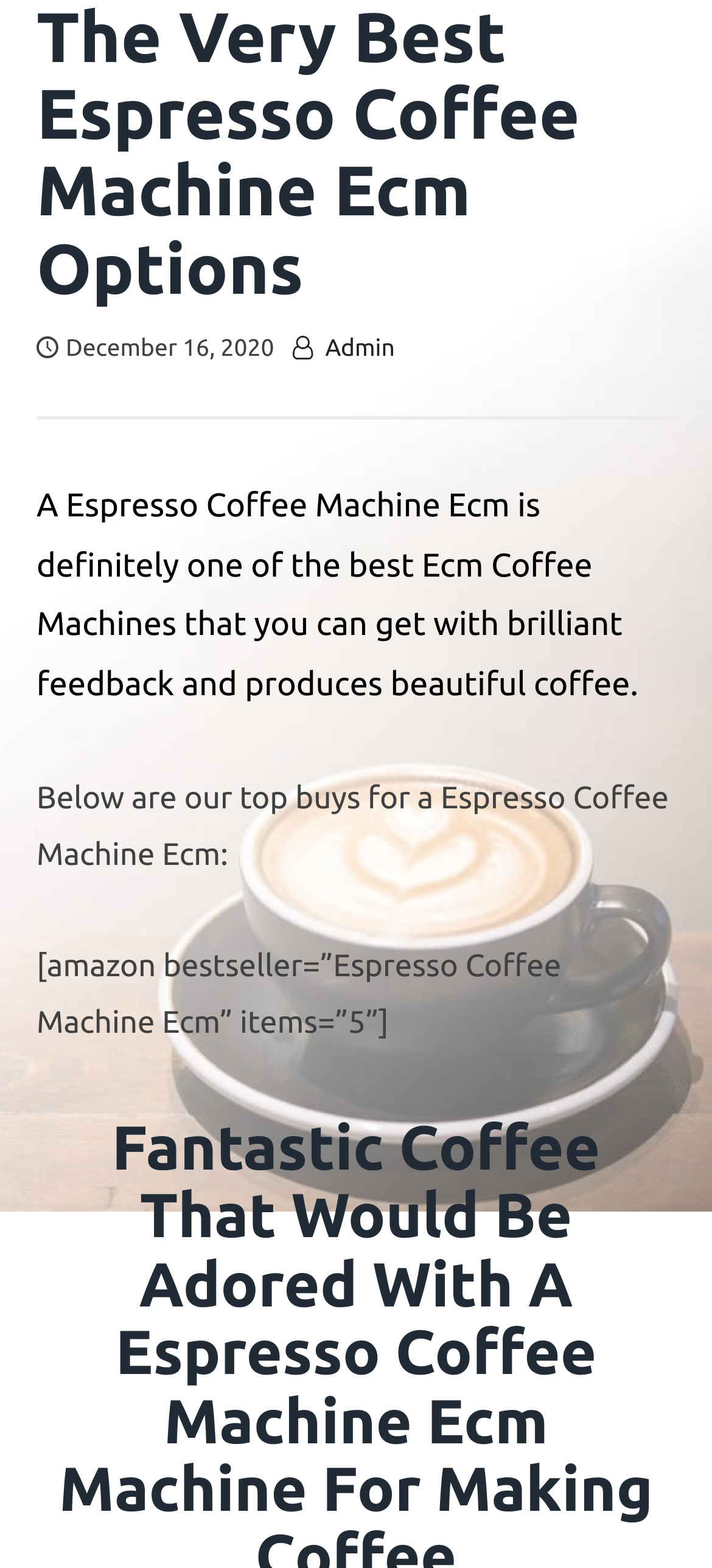Please provide the bounding box coordinates for the UI element as described: "December 16, 2020December 16, 2020". The coordinates must be four floats between 0 and 1, represented as [left, top, right, bottom].

[0.092, 0.214, 0.385, 0.23]